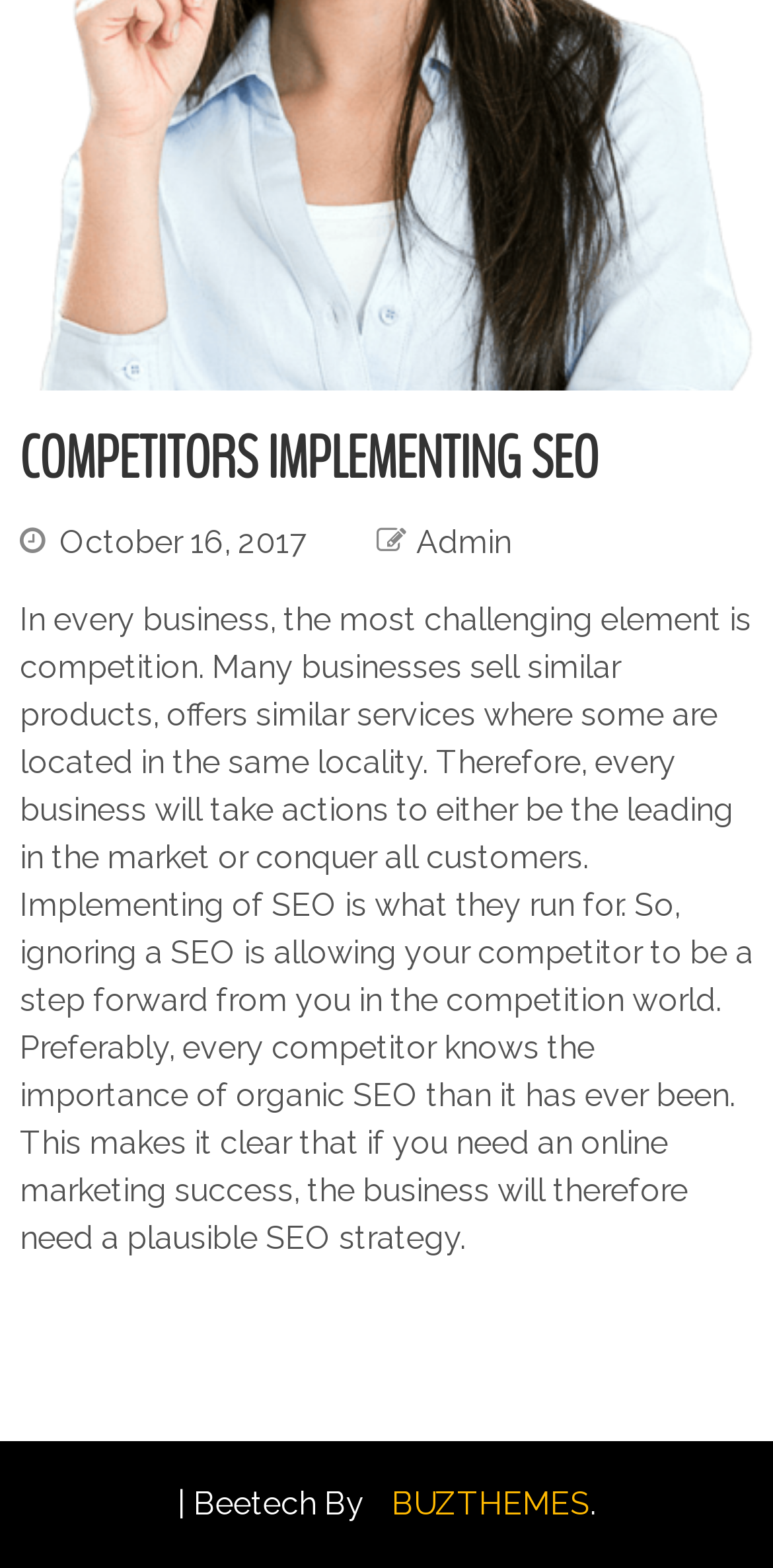Given the description "October 16, 2017October 18, 2017", determine the bounding box of the corresponding UI element.

[0.026, 0.332, 0.397, 0.362]